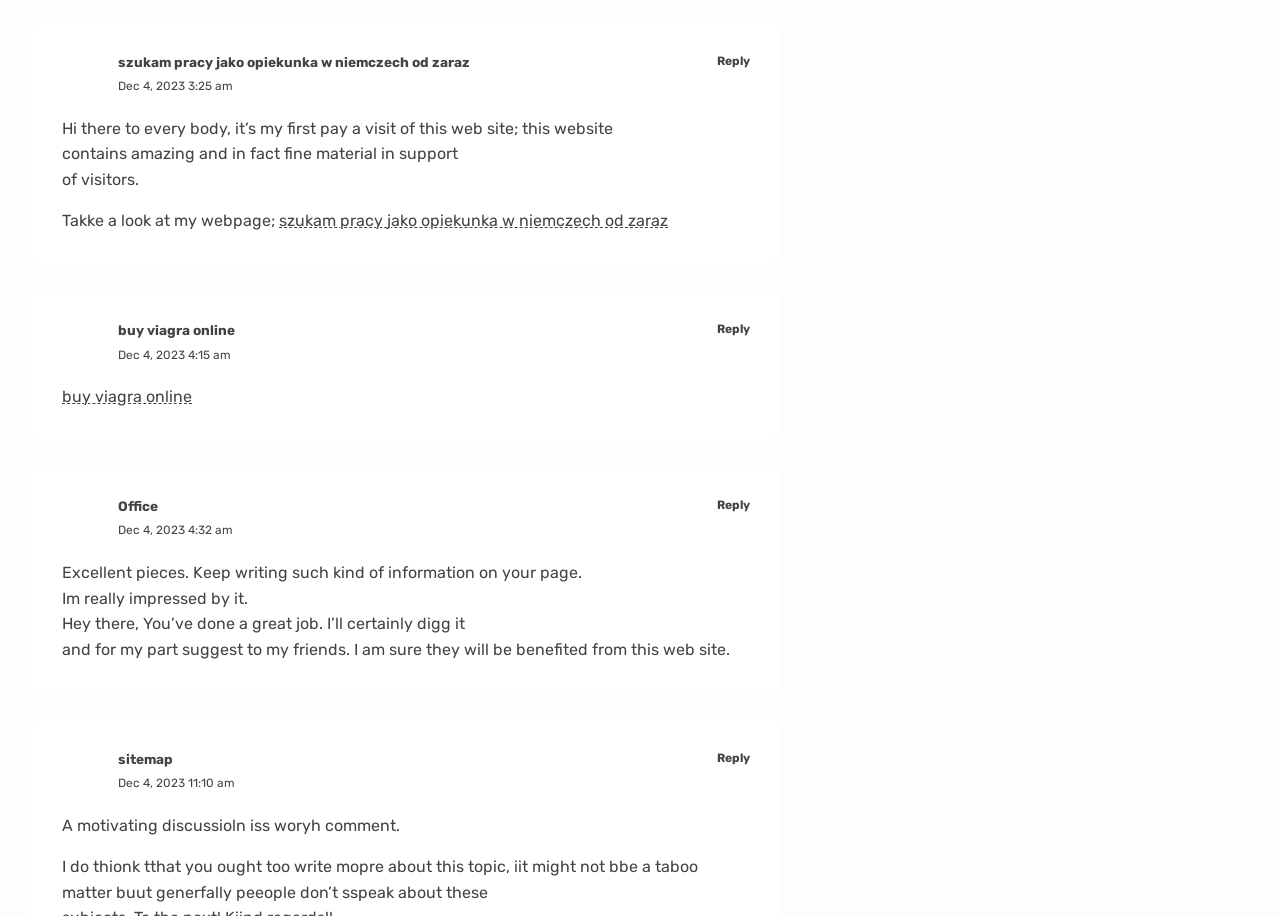Please find the bounding box coordinates of the element's region to be clicked to carry out this instruction: "Reply to sitemap".

[0.56, 0.819, 0.586, 0.835]